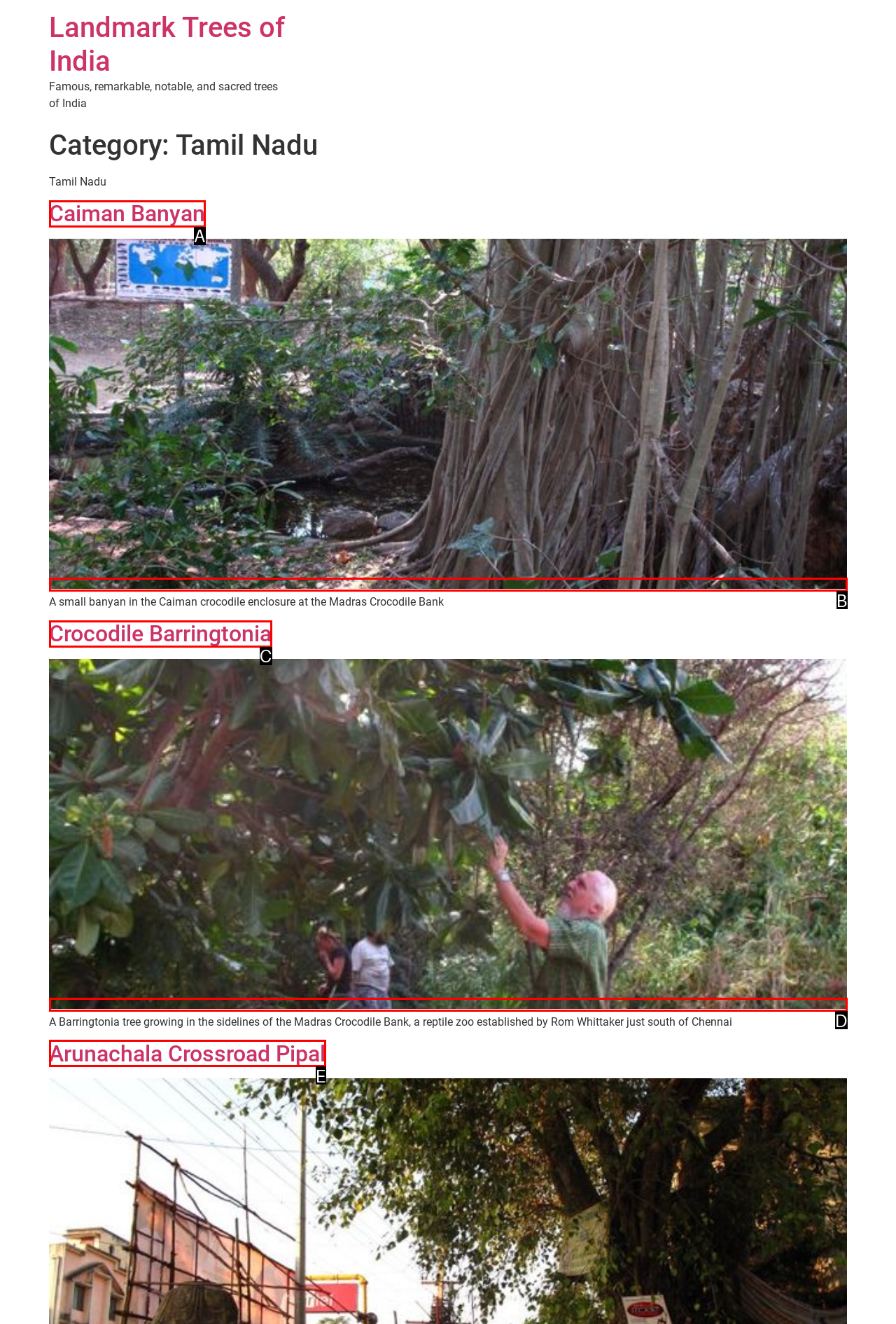From the options shown, which one fits the description: Crocodile Barringtonia? Respond with the appropriate letter.

C